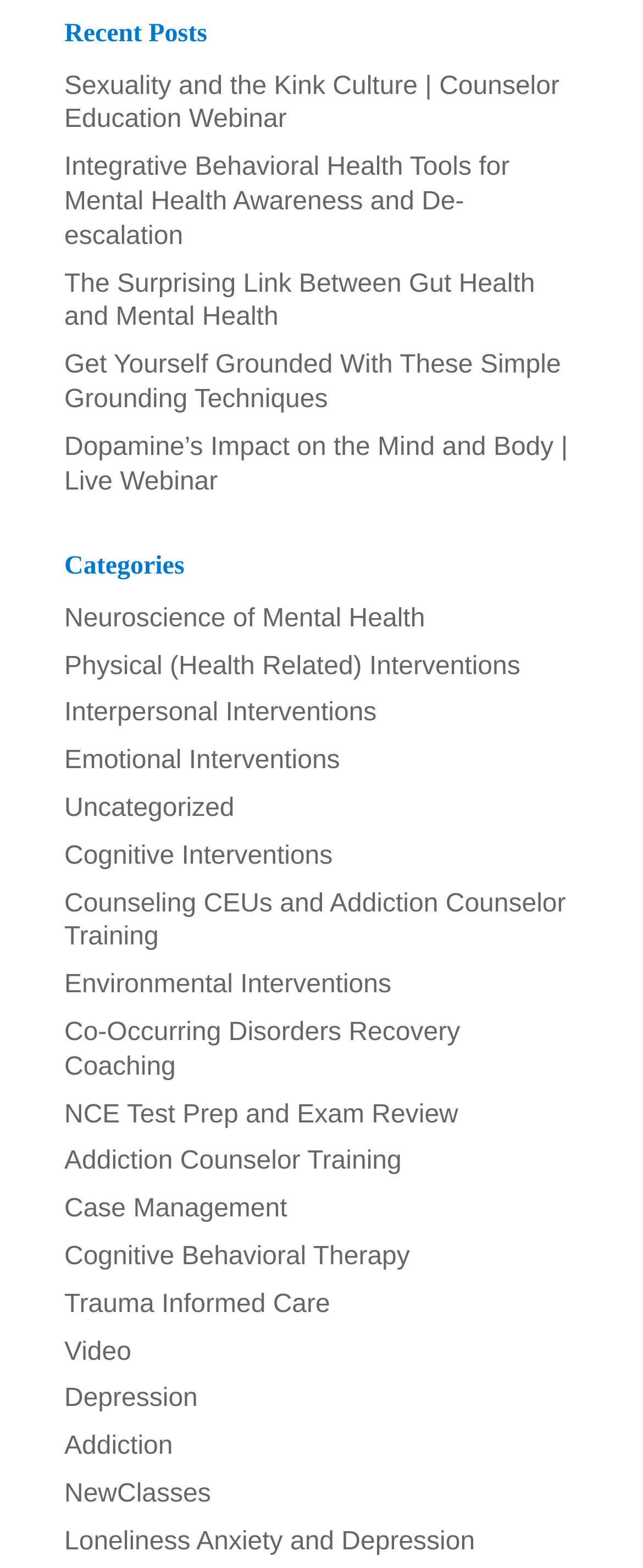Determine the bounding box for the UI element that matches this description: "Uncategorized".

[0.1, 0.507, 0.365, 0.525]